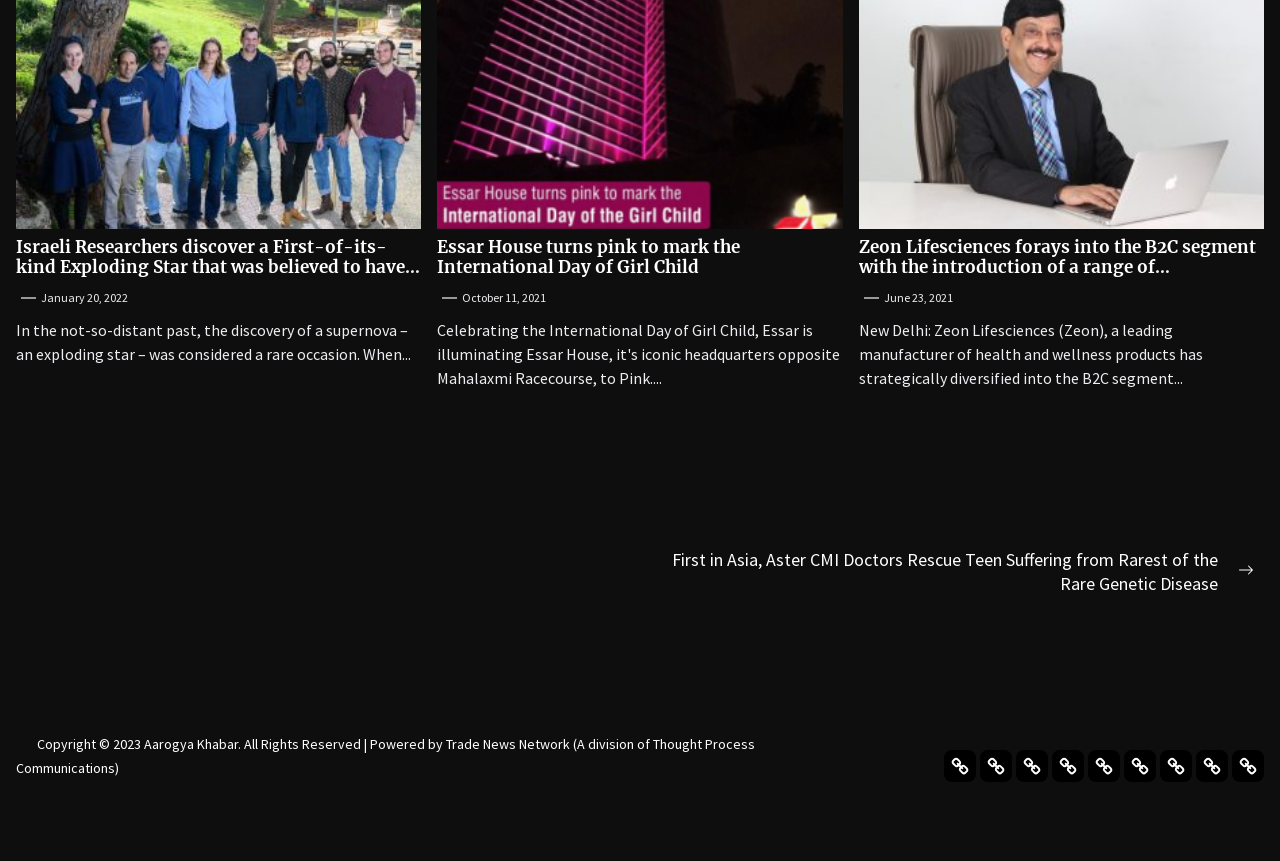Locate the bounding box coordinates of the element that should be clicked to fulfill the instruction: "Read the article about Zeon Lifesciences foraying into the B2C segment".

[0.671, 0.274, 0.981, 0.347]